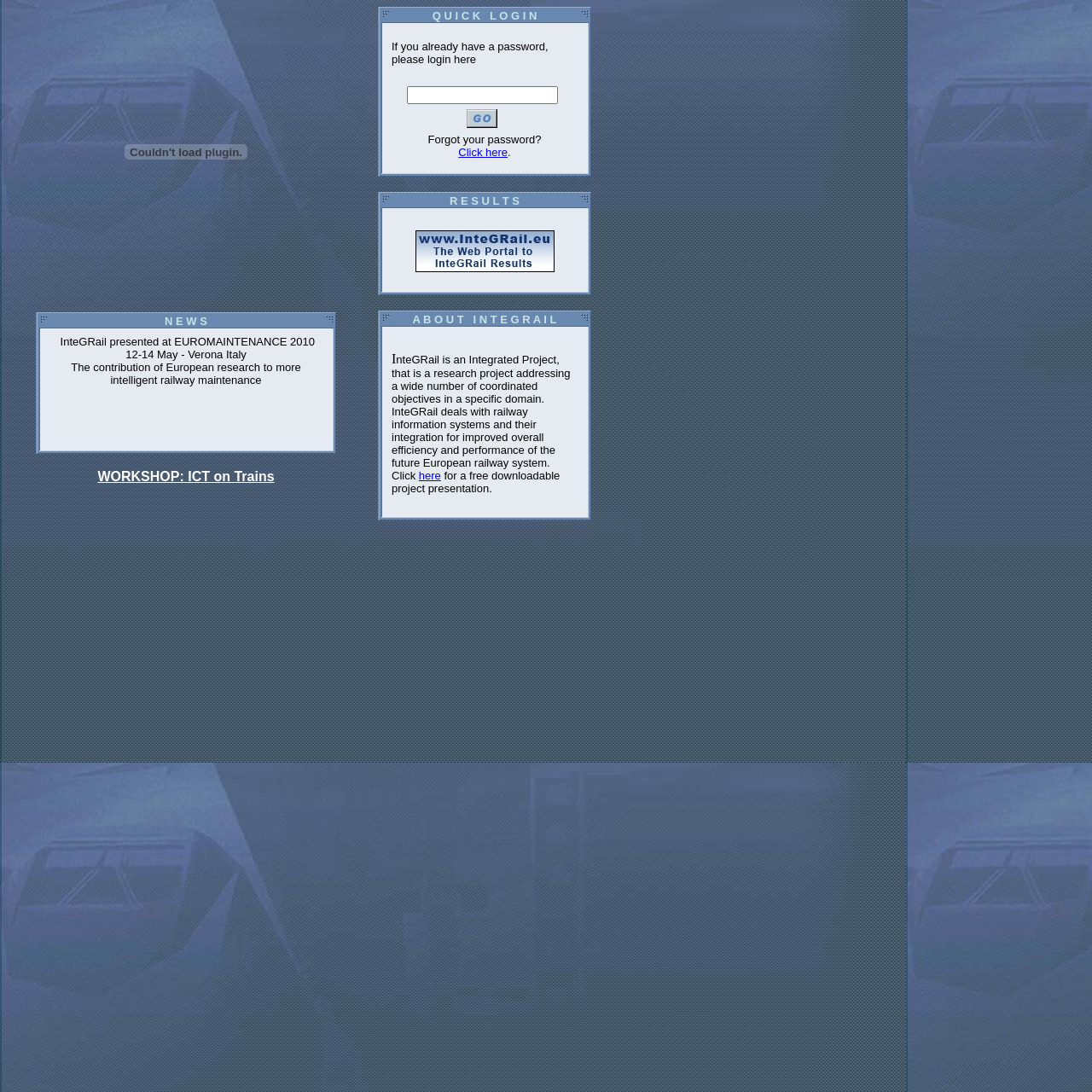What is the function of the 'CLICK HERE' link?
Answer the question with a detailed explanation, including all necessary information.

The 'CLICK HERE' link is likely intended to direct users to the Semantic Interoperability Centre Europe, where they can access more information about the InteGRail project and other related research initiatives.